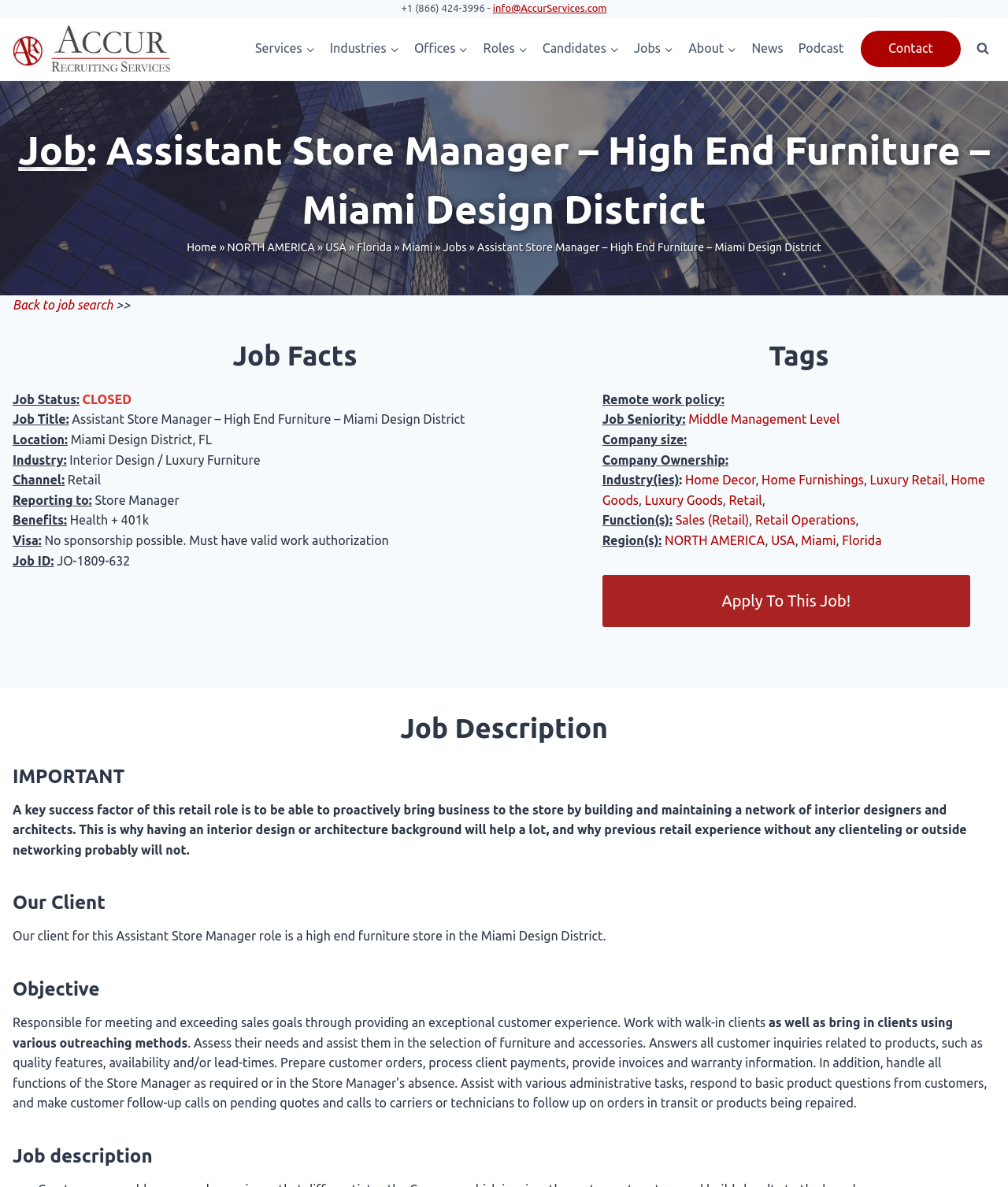Give a complete and precise description of the webpage's appearance.

This webpage is a job posting for an Assistant Store Manager position at a high-end furniture store in the Miami Design District. At the top of the page, there is a navigation menu with links to various sections of the website, including Services, Industries, Offices, Roles, Candidates, Jobs, About, and News. Below the navigation menu, there is a contact information section with a phone number, email address, and a link to a contact form.

The main content of the page is divided into two sections. On the left side, there is a job description section with a heading "Job: Assistant Store Manager – High End Furniture – Miami Design District". Below the heading, there are links to navigate back to the job search page and a breadcrumb trail showing the job location. The job description section is further divided into several subsections, including Job Facts, which lists the job status, title, location, industry, and other details.

On the right side of the page, there is a section with various tags and filters related to the job, including remote work policy, job seniority, company size, company ownership, industry, and function. There are also links to related job categories, such as Home Decor, Home Furnishings, Luxury Retail, and Retail Operations.

At the bottom of the page, there is a call-to-action button to view the search form, and a link to the contact page. Overall, the webpage is well-organized and easy to navigate, with clear headings and concise text.